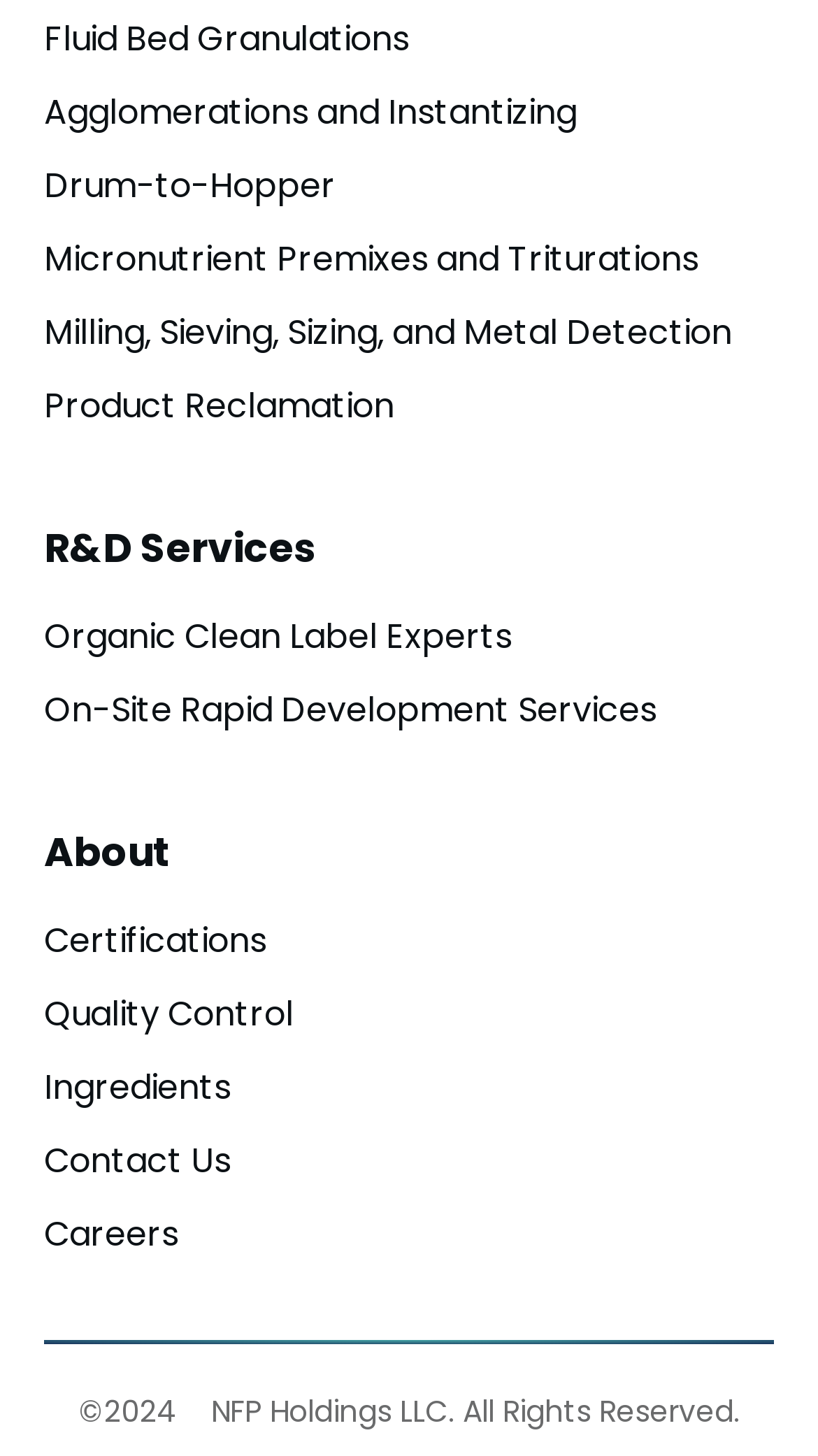Locate the bounding box coordinates of the clickable part needed for the task: "Click on Fluid Bed Granulations".

[0.054, 0.01, 0.5, 0.043]